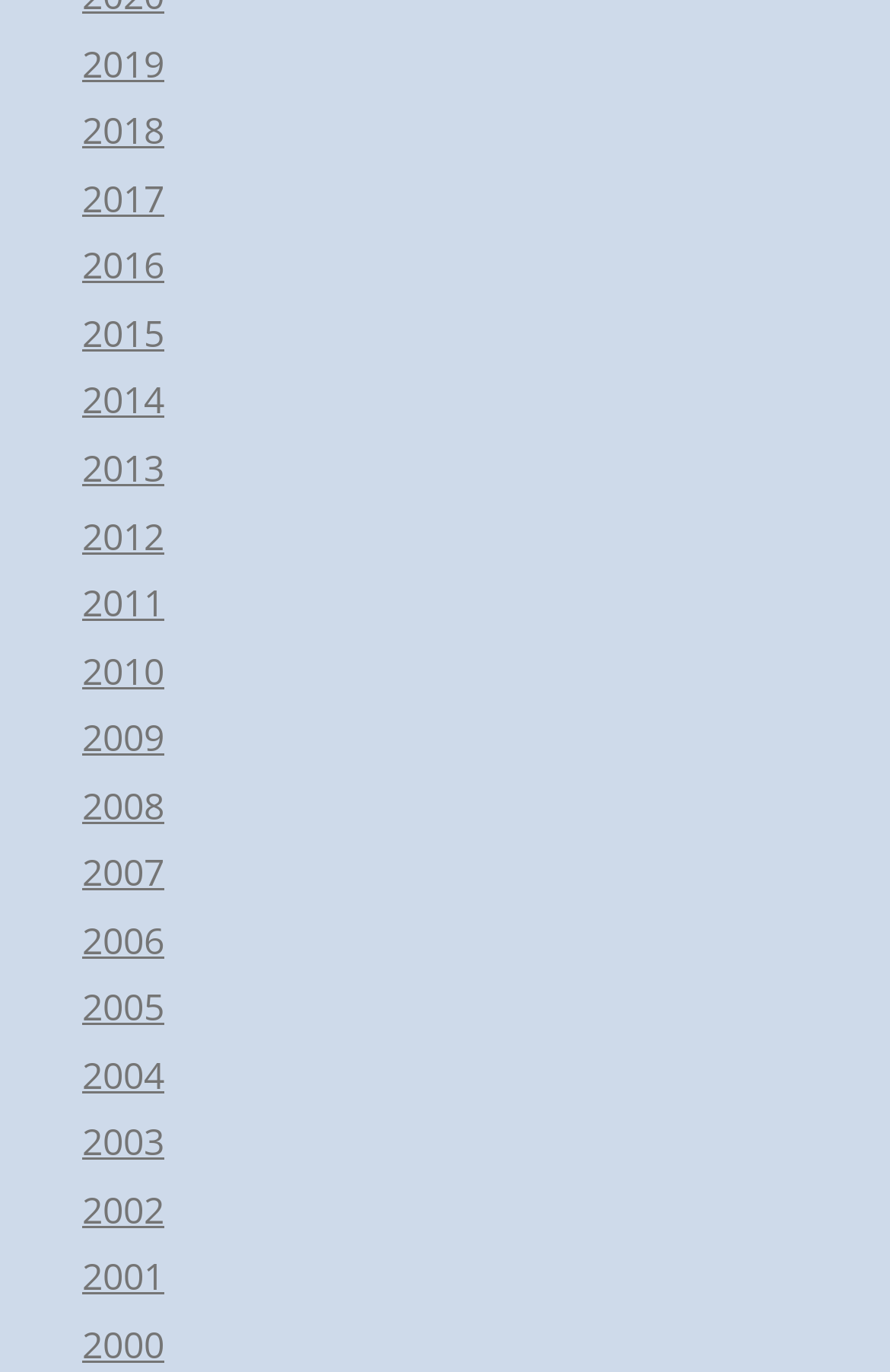Using the details in the image, give a detailed response to the question below:
Are the years listed in chronological order?

After examining the list of links, I noticed that the years are listed in reverse chronological order, with the most recent year (2019) at the top and the earliest year (2000) at the bottom.